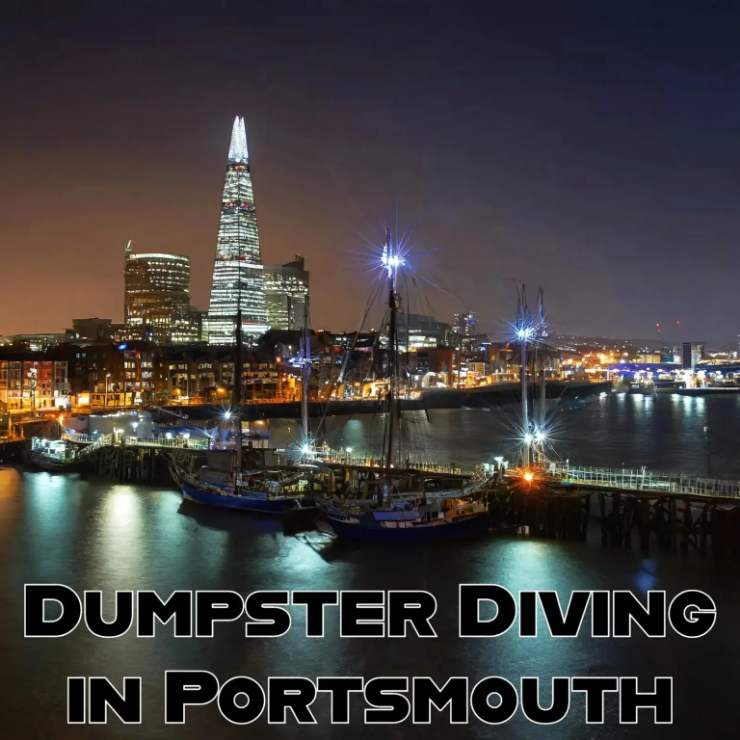Answer briefly with one word or phrase:
What is the prominent feature in the background of the image?

Modern skyscraper